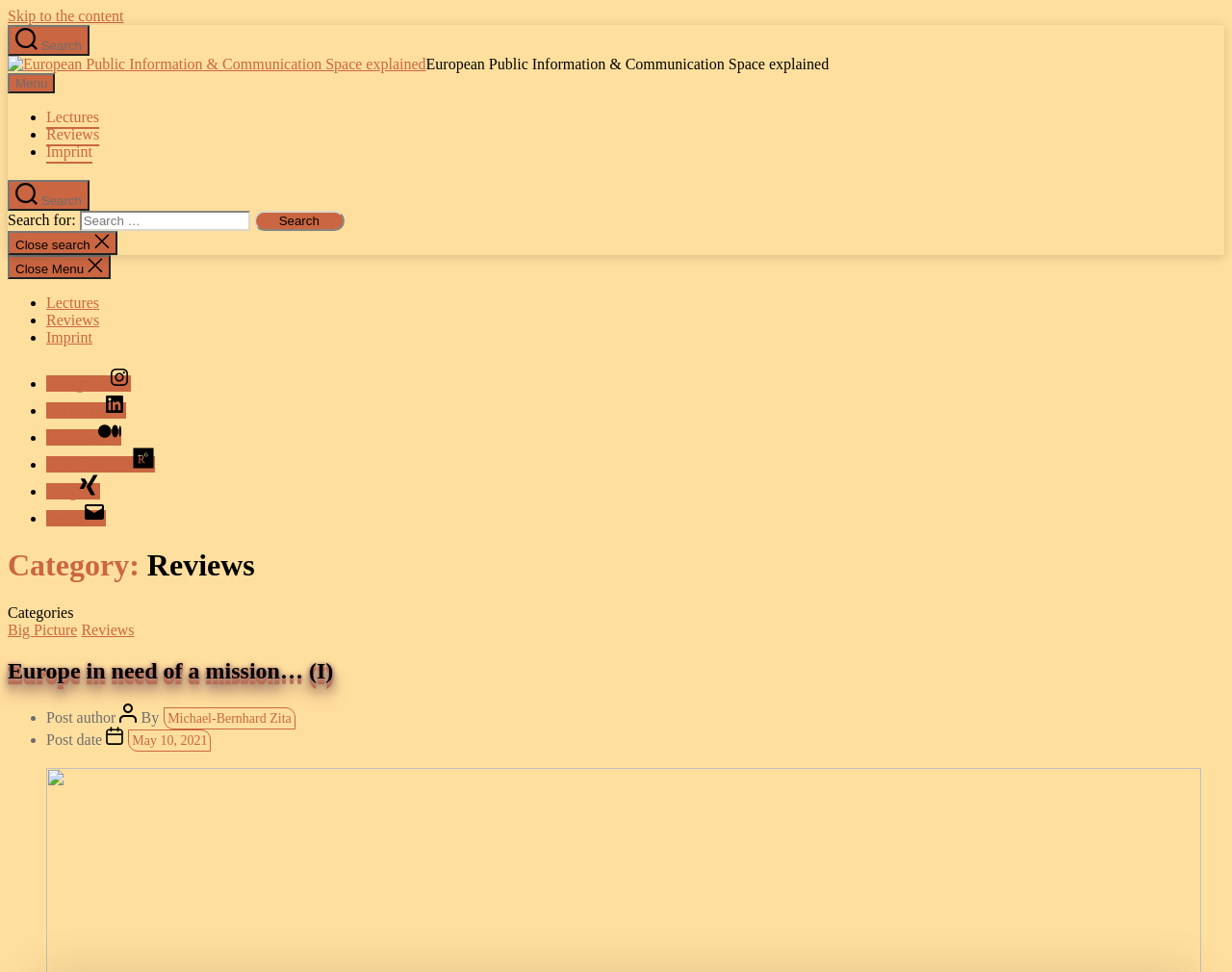Given the webpage screenshot and the description, determine the bounding box coordinates (top-left x, top-left y, bottom-right x, bottom-right y) that define the location of the UI element matching this description: Data Deals & Bundles

None